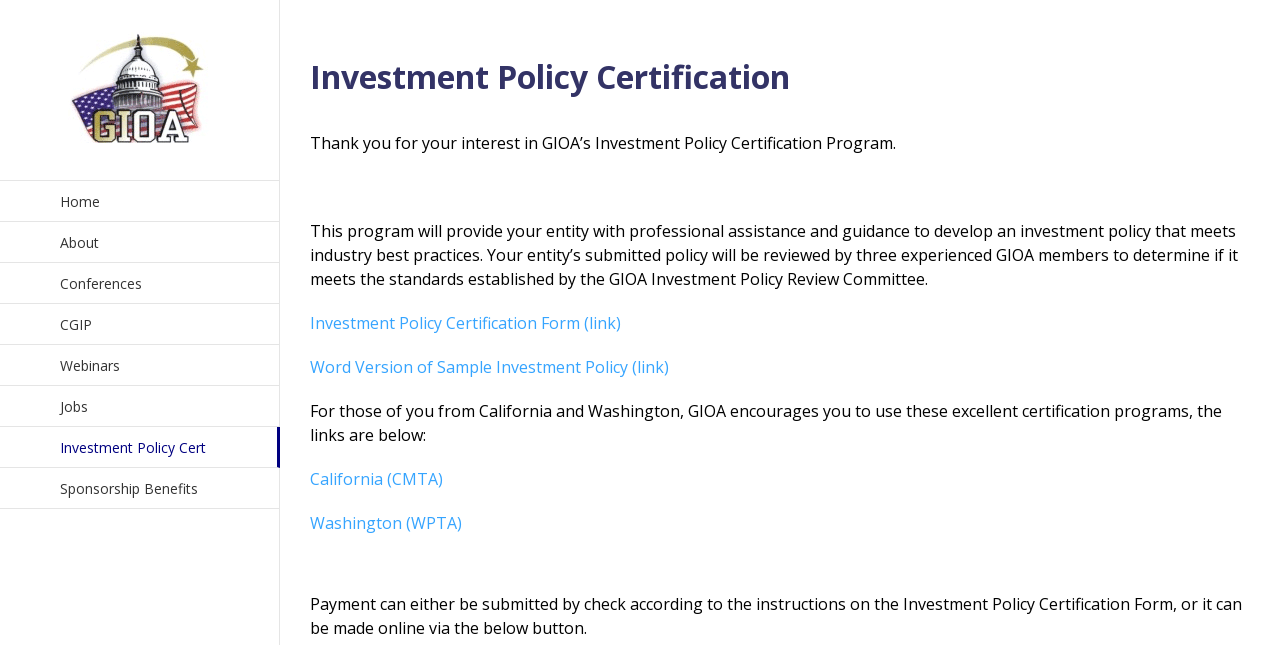Answer the question with a brief word or phrase:
What is the name of the certification program?

Investment Policy Certification